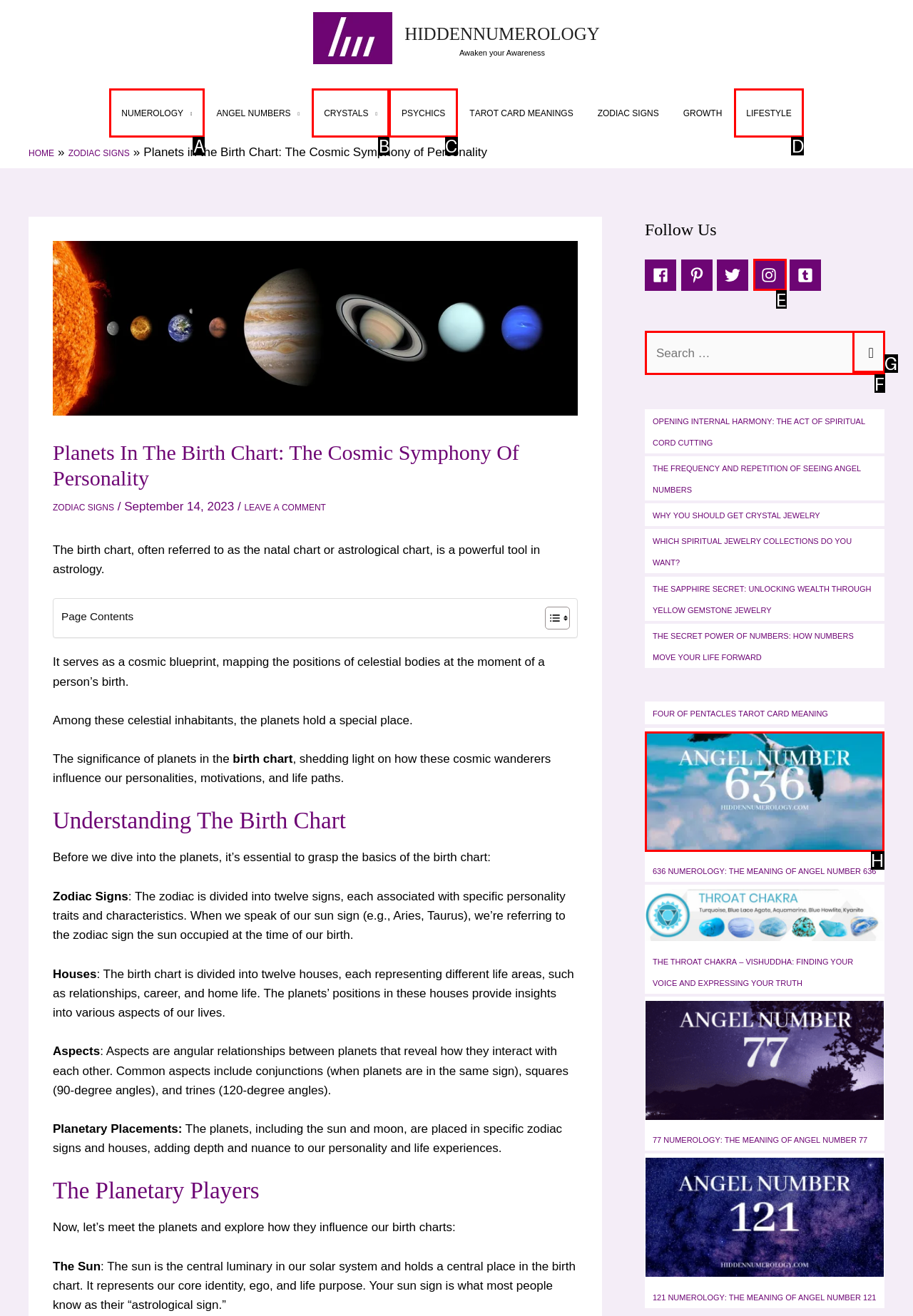Select the letter of the UI element you need to click on to fulfill this task: Read about Angel number 636 meaning. Write down the letter only.

H